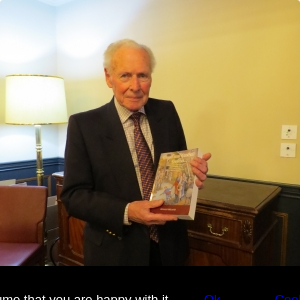What is the atmosphere of the room?
Provide a detailed answer to the question using information from the image.

The warmly lit room, the gentleman's formal attire, and the presence of a large lamp on a table suggest an atmosphere of scholarly discussion, possibly indicating that the image was captured during a talk or event related to his latest publication.